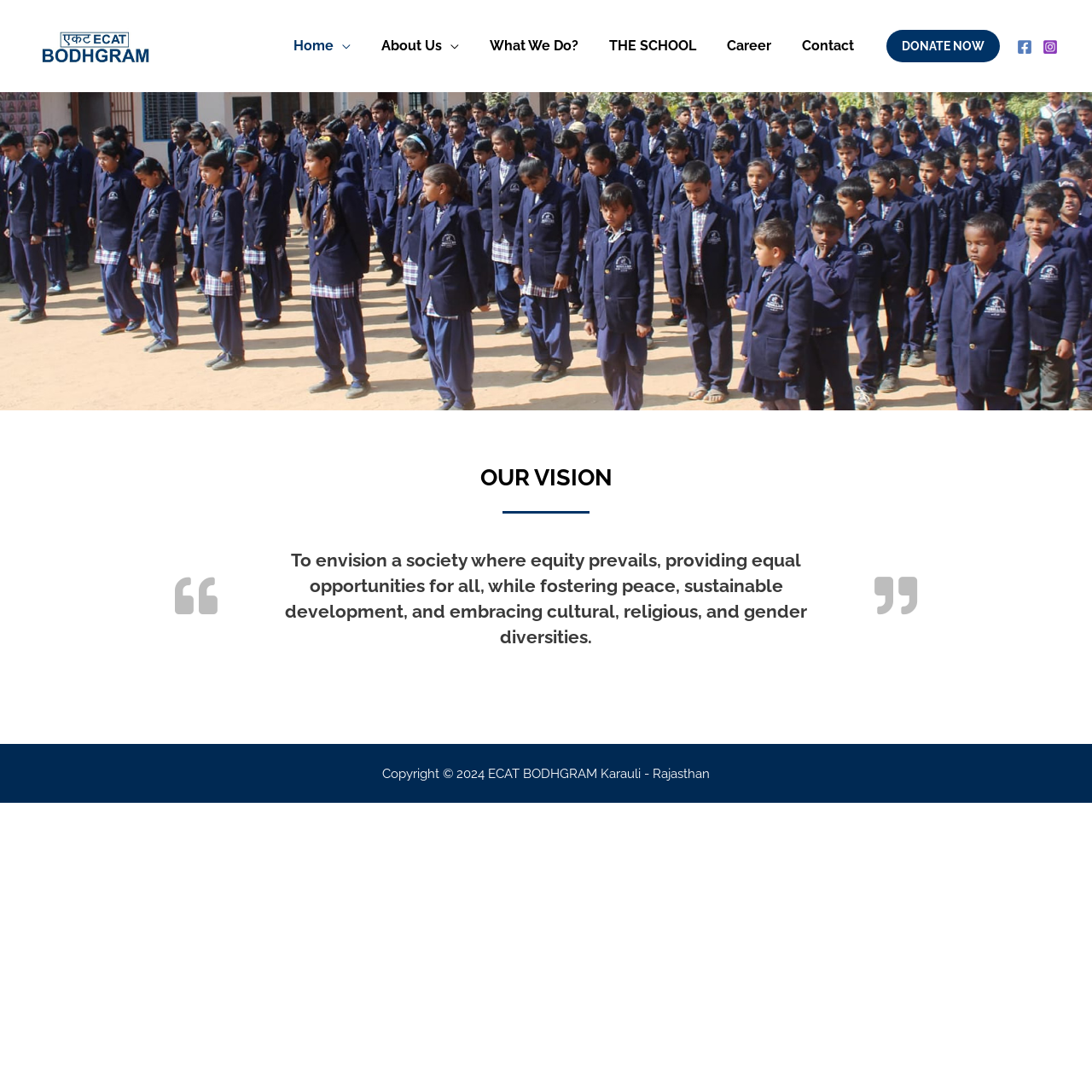What is the first menu item?
From the screenshot, provide a brief answer in one word or phrase.

Home